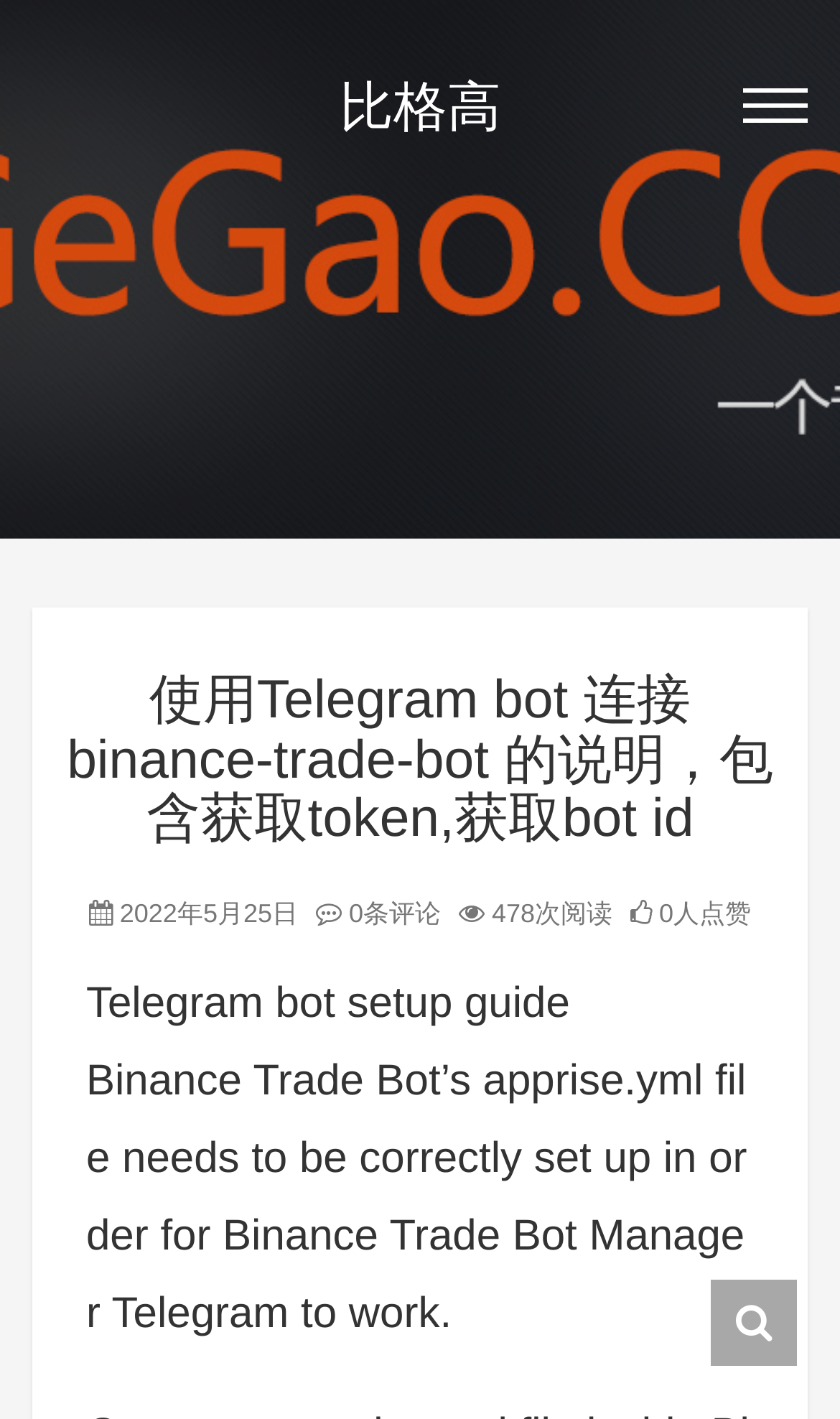What is the purpose of setting up the apprise.yml file?
Give a single word or phrase answer based on the content of the image.

For Binance Trade Bot Manager Telegram to work